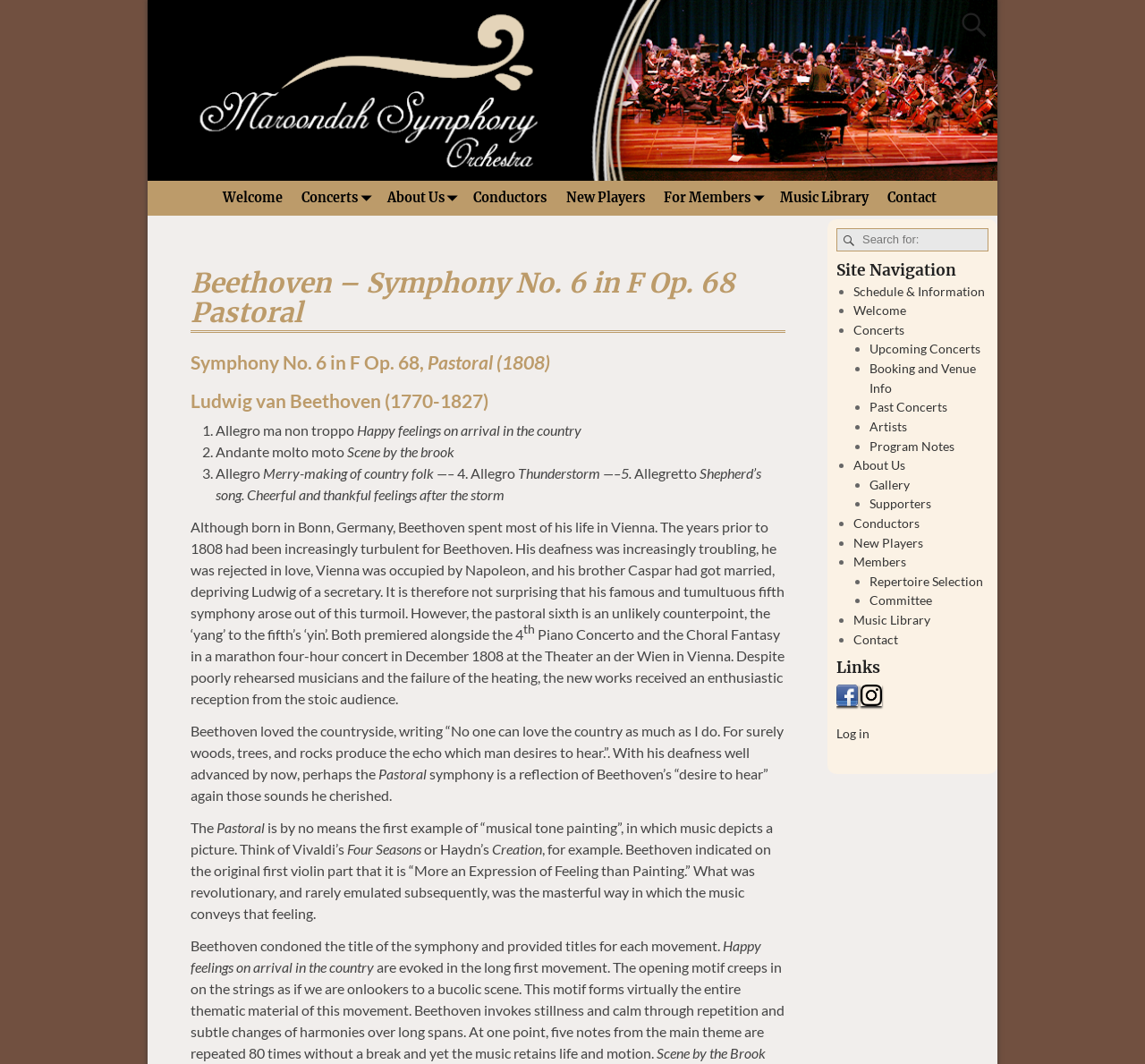Please determine the bounding box coordinates of the element to click in order to execute the following instruction: "search for something". The coordinates should be four float numbers between 0 and 1, specified as [left, top, right, bottom].

[0.835, 0.004, 0.863, 0.042]